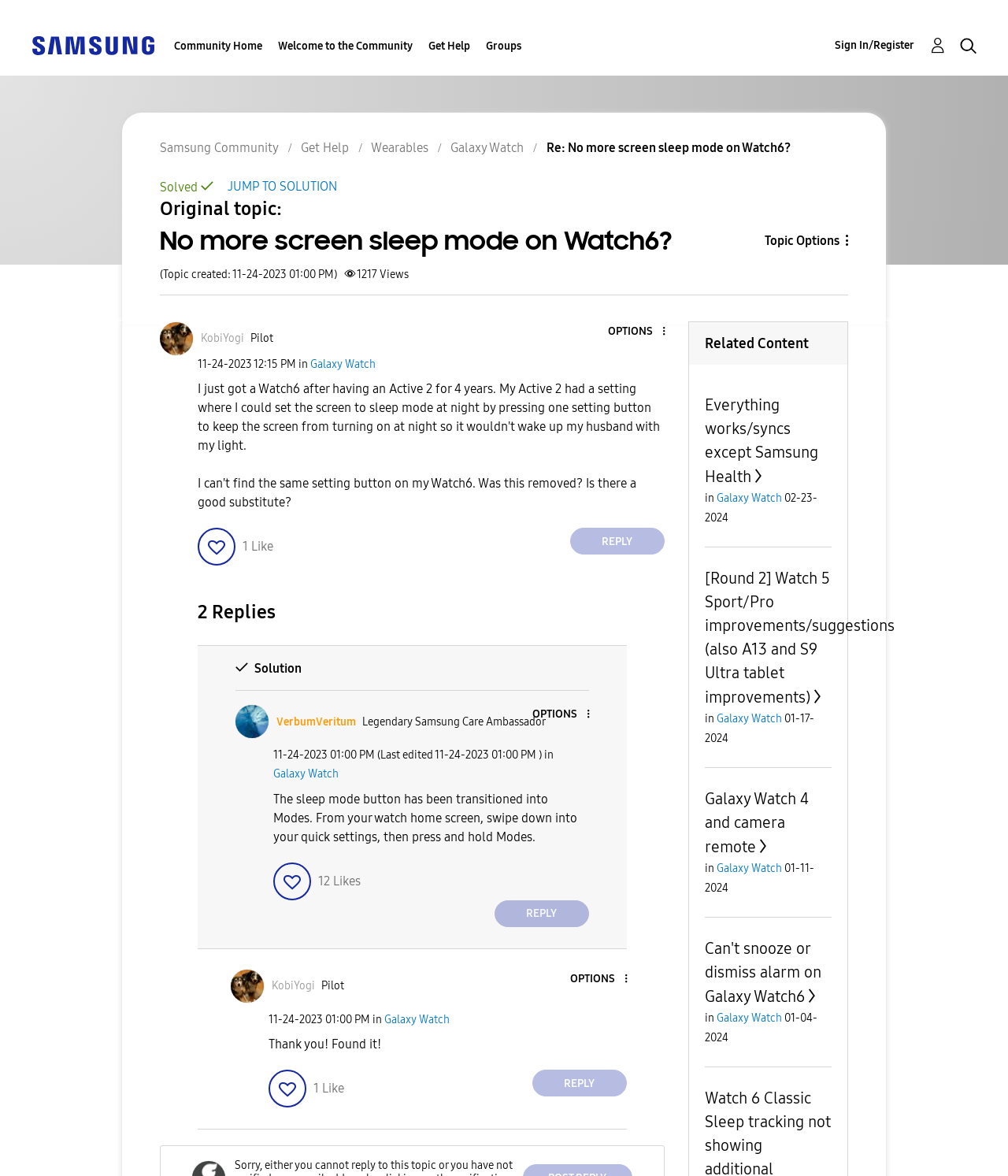Find the bounding box coordinates of the element's region that should be clicked in order to follow the given instruction: "Click on Search Results link". The coordinates should consist of four float numbers between 0 and 1, i.e., [left, top, right, bottom].

None